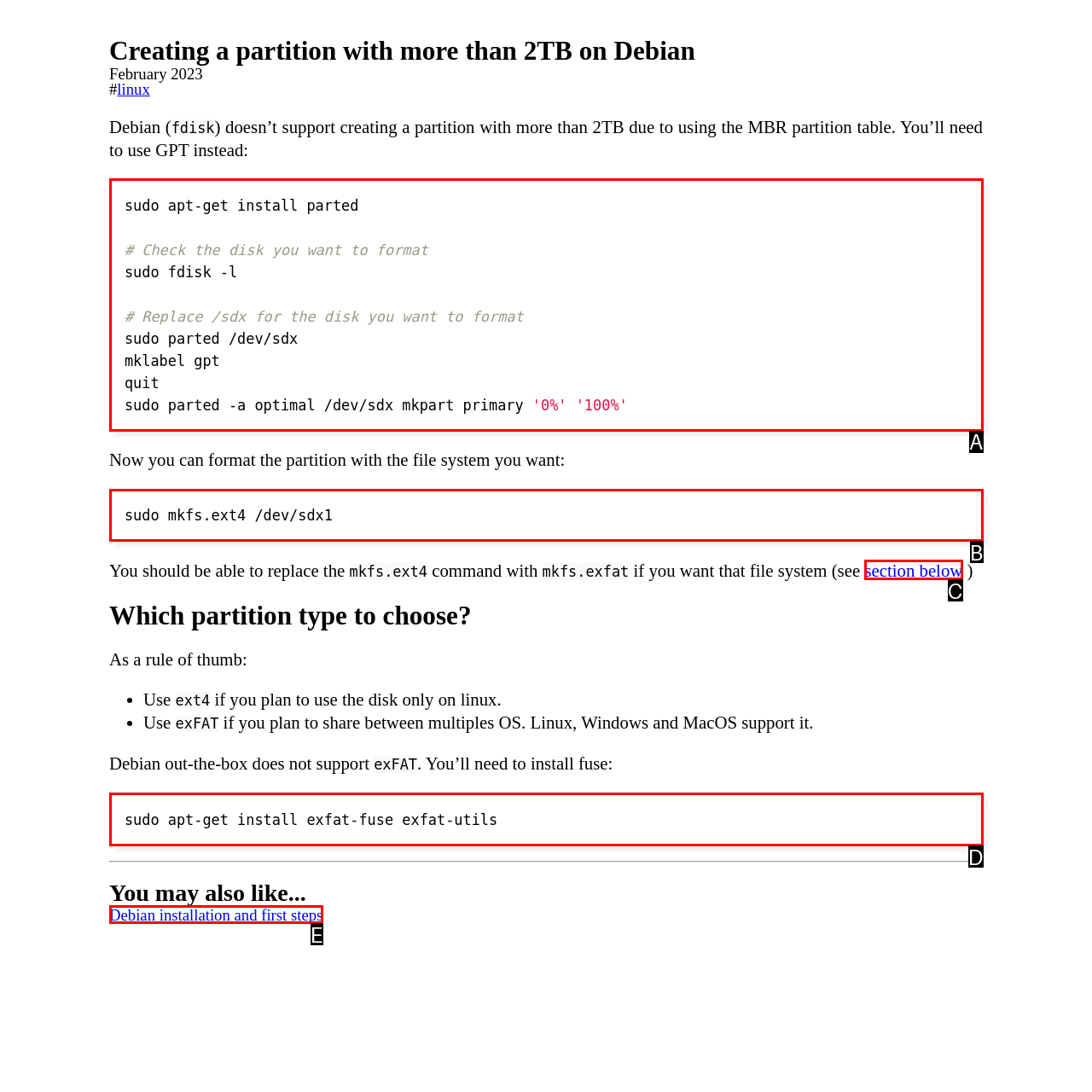Select the HTML element that corresponds to the description: Debian installation and first steps. Reply with the letter of the correct option.

E